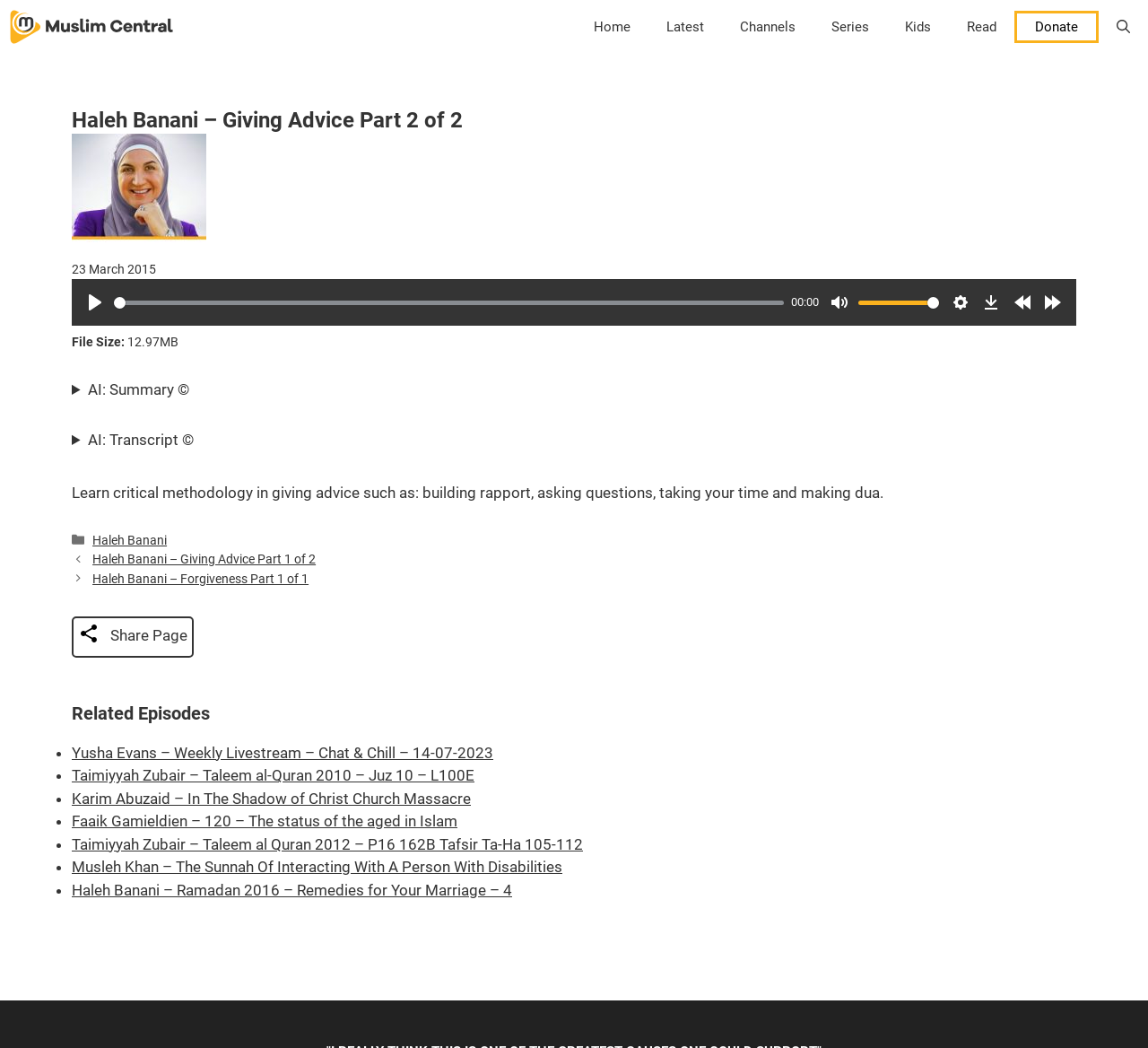Identify the bounding box for the element characterized by the following description: "Rewind 10s".

[0.878, 0.275, 0.903, 0.303]